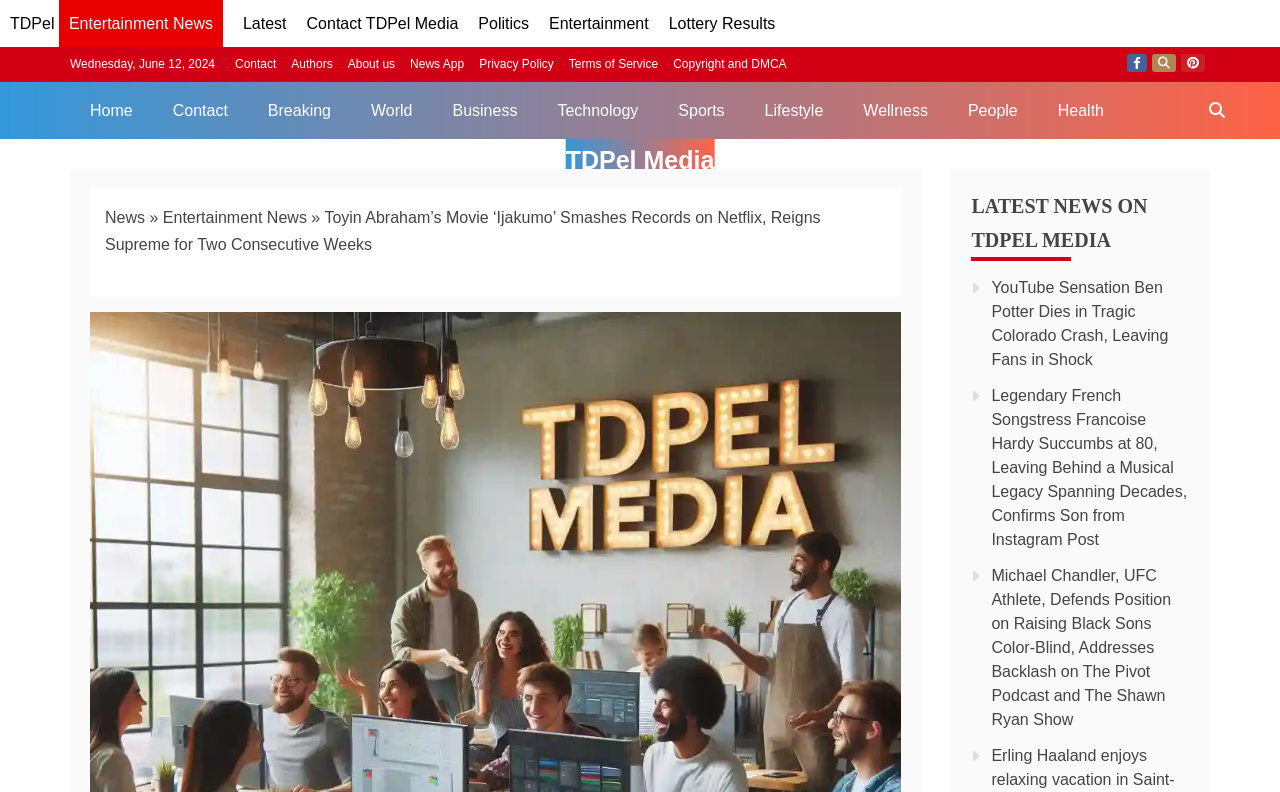Pinpoint the bounding box coordinates of the area that should be clicked to complete the following instruction: "Read the 'Toyin Abraham’s Movie ‘Ijakumo’ Smashes Records on Netflix, Reigns Supreme for Two Consecutive Weeks' article". The coordinates must be given as four float numbers between 0 and 1, i.e., [left, top, right, bottom].

[0.082, 0.264, 0.641, 0.319]